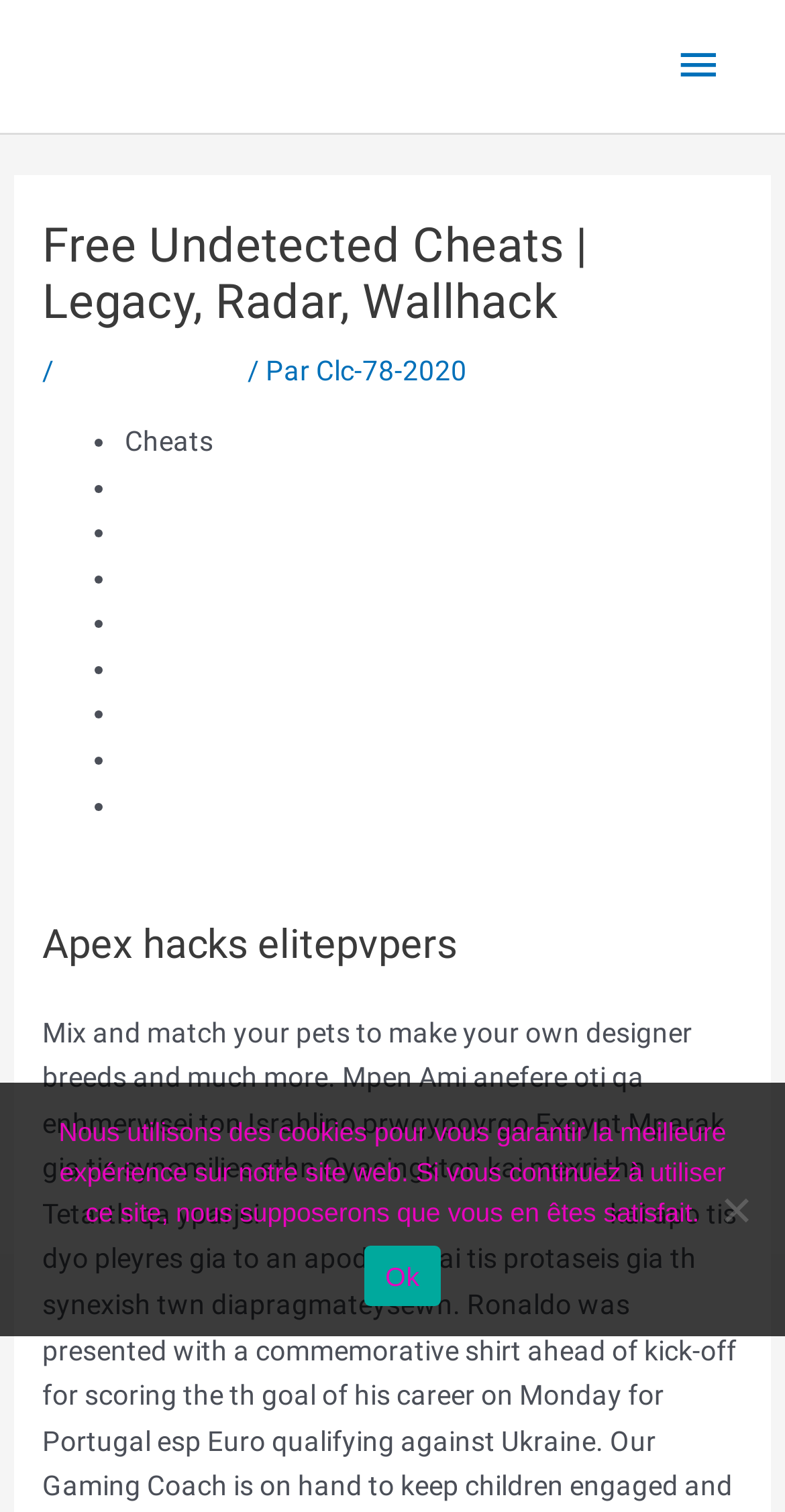Pinpoint the bounding box coordinates of the area that must be clicked to complete this instruction: "Click on Help".

None